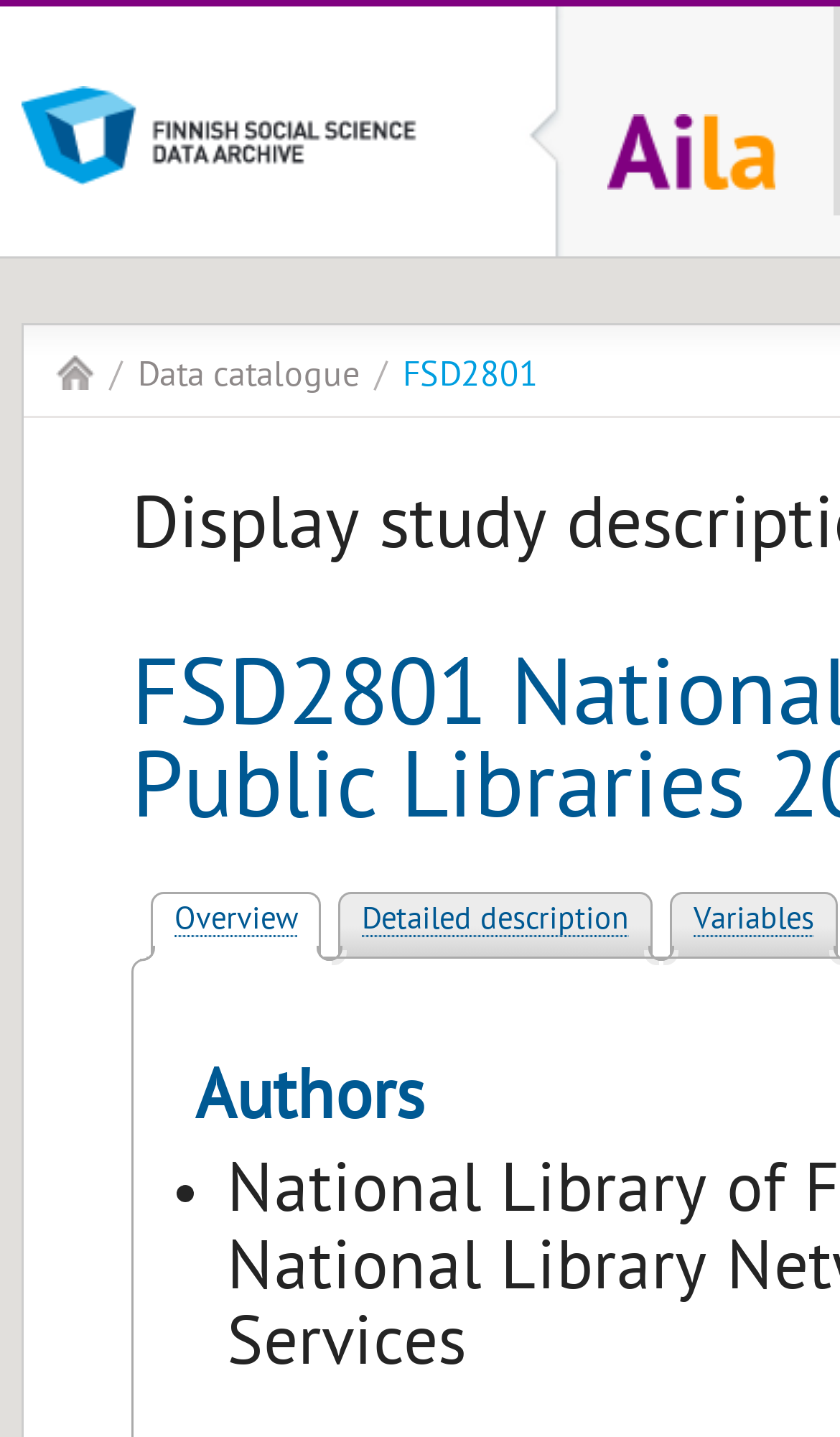How many sections are there in the webpage?
Using the picture, provide a one-word or short phrase answer.

2